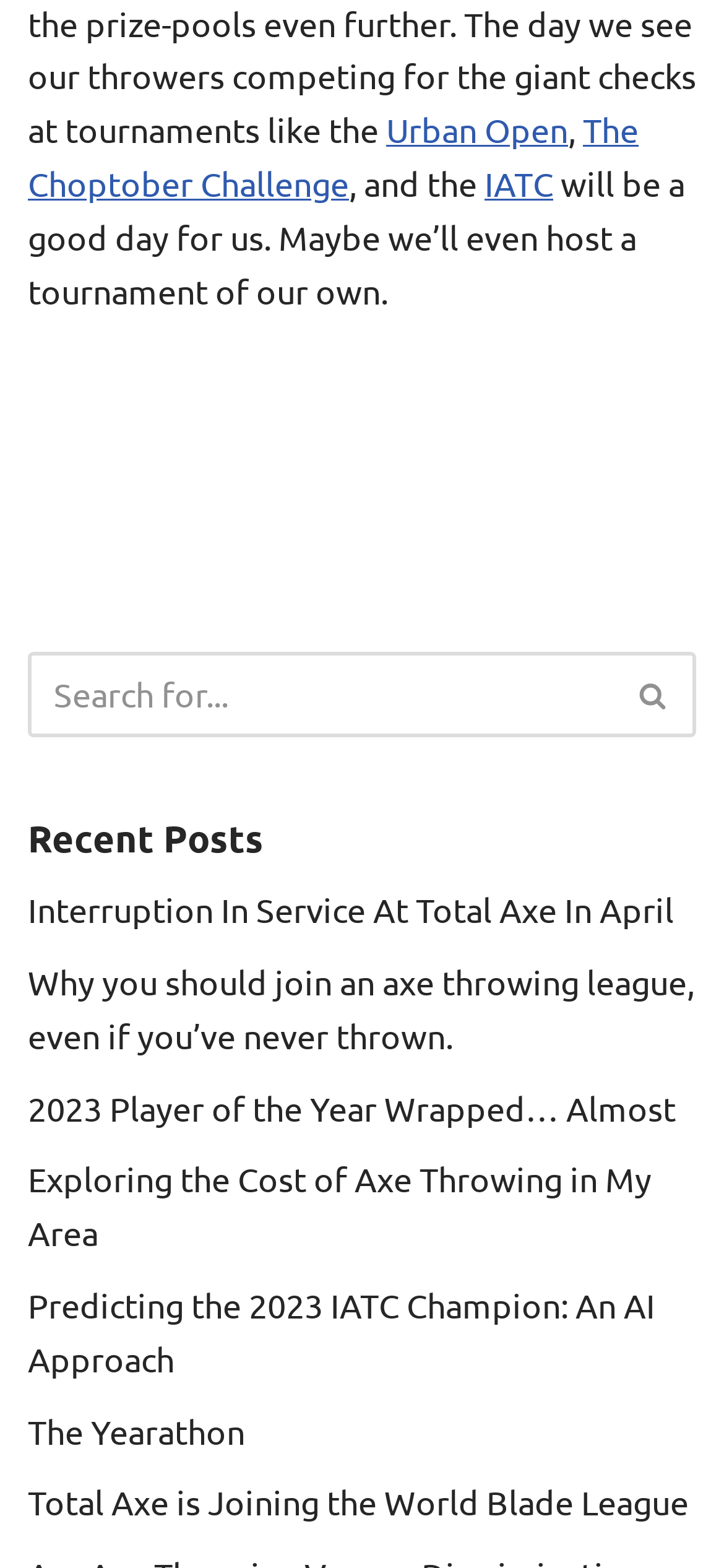Given the description of the UI element: "parent_node: Search for... aria-label="Search"", predict the bounding box coordinates in the form of [left, top, right, bottom], with each value being a float between 0 and 1.

[0.846, 0.416, 0.962, 0.471]